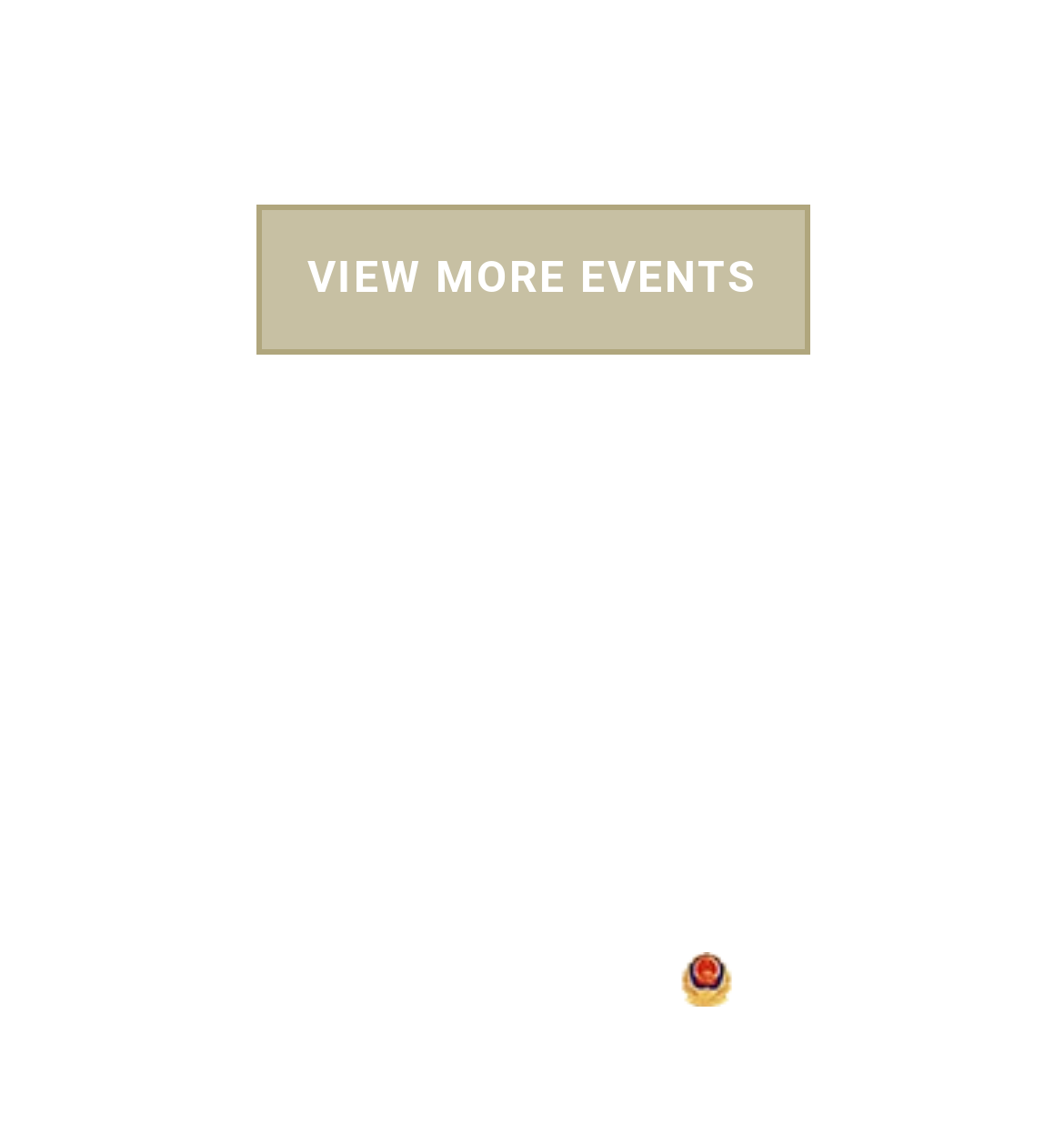Based on what you see in the screenshot, provide a thorough answer to this question: How many images are in the footer?

I counted the number of image elements within the FooterAsNonLandmark element, which are the images associated with the links 'Powered by Glue Up All-in-one CRM Software for Growing Communities' and '京ICP备案13021948号'. There are 2 images in total.